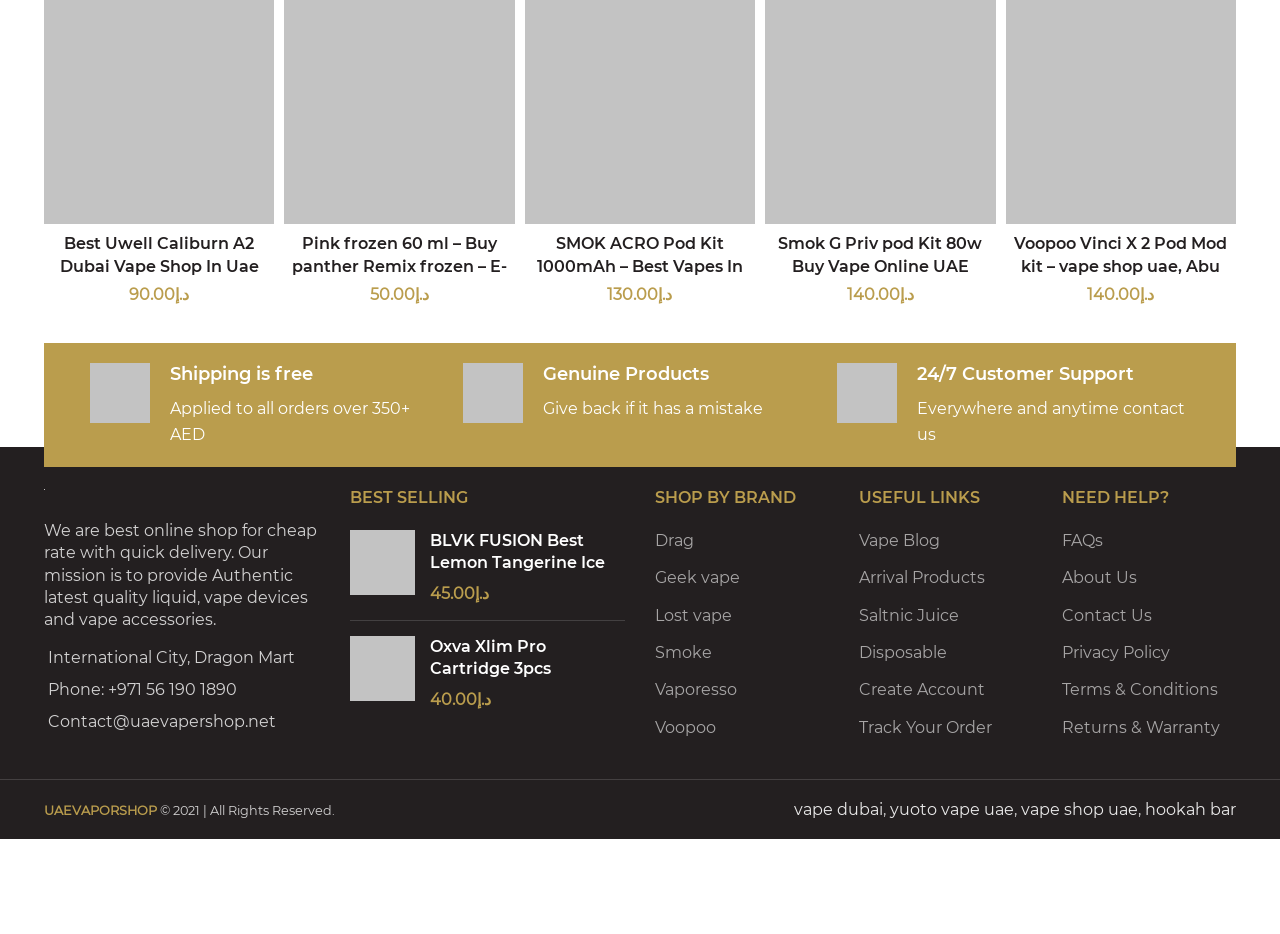For the given element description vape dubai, determine the bounding box coordinates of the UI element. The coordinates should follow the format (top-left x, top-left y, bottom-right x, bottom-right y) and be within the range of 0 to 1.

[0.62, 0.857, 0.69, 0.877]